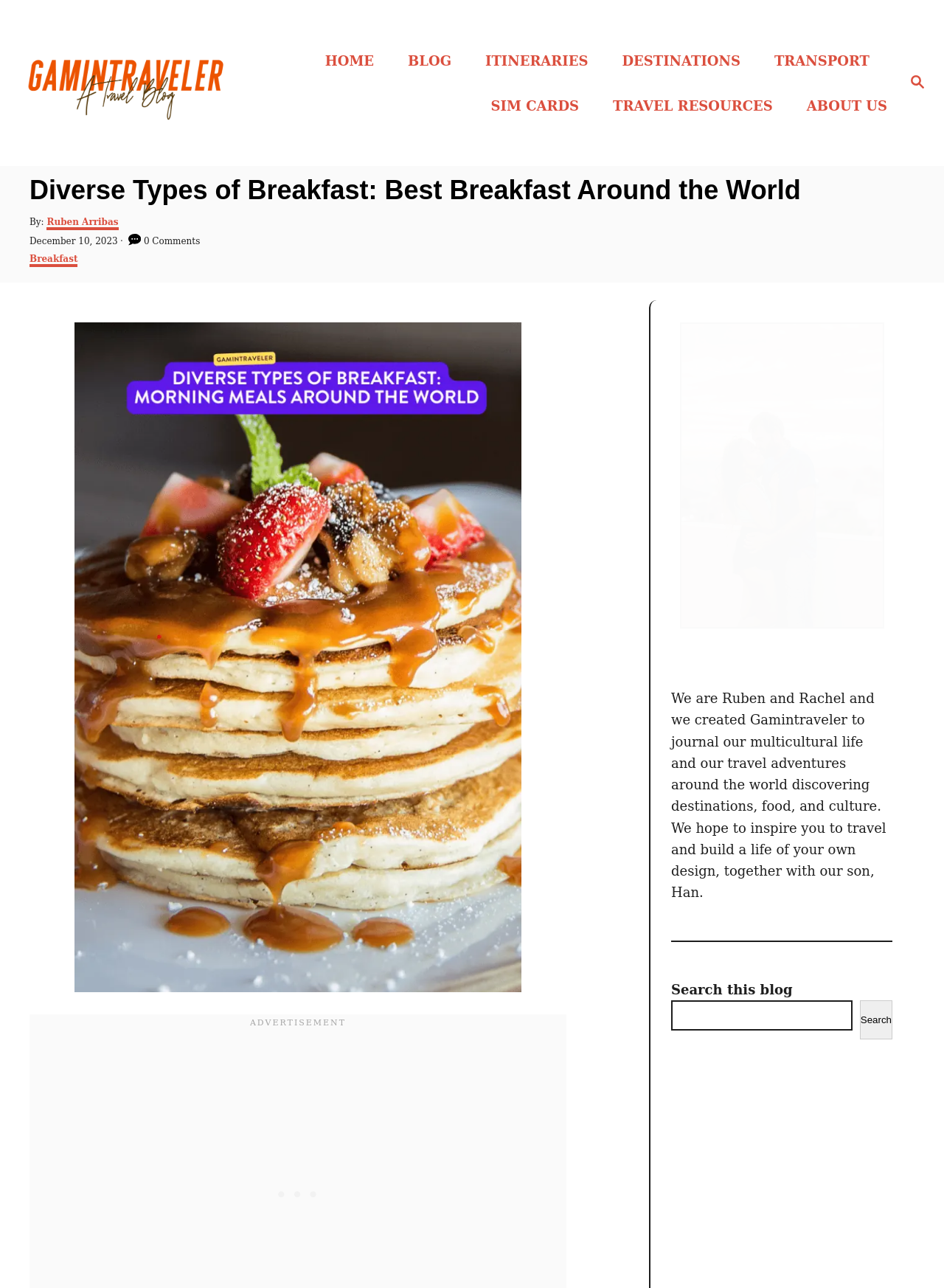Show the bounding box coordinates of the element that should be clicked to complete the task: "Read about the authors".

[0.845, 0.067, 0.94, 0.097]